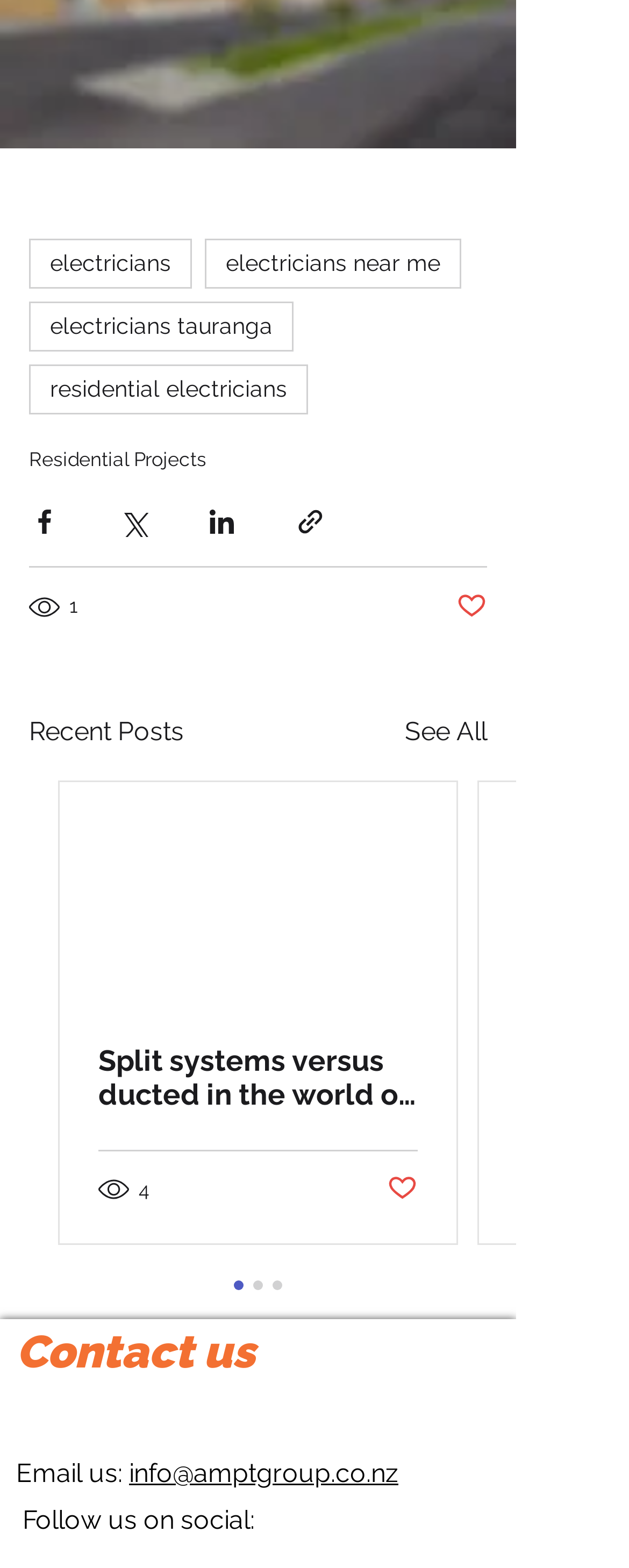What is the category of the recent posts?
Answer the question with a single word or phrase derived from the image.

Home comfort